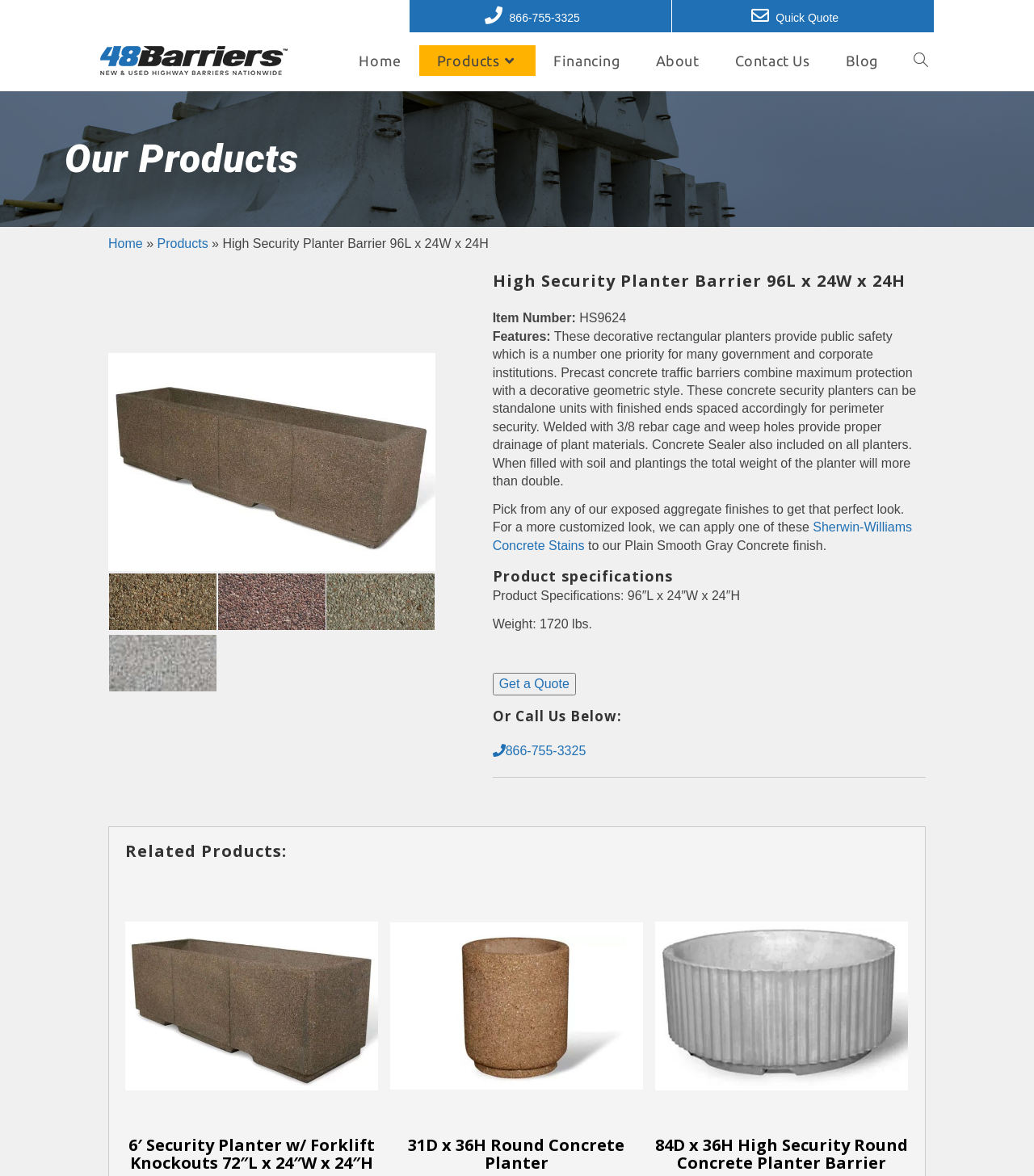Answer the following in one word or a short phrase: 
What is the purpose of the weep holes?

proper drainage of plant materials